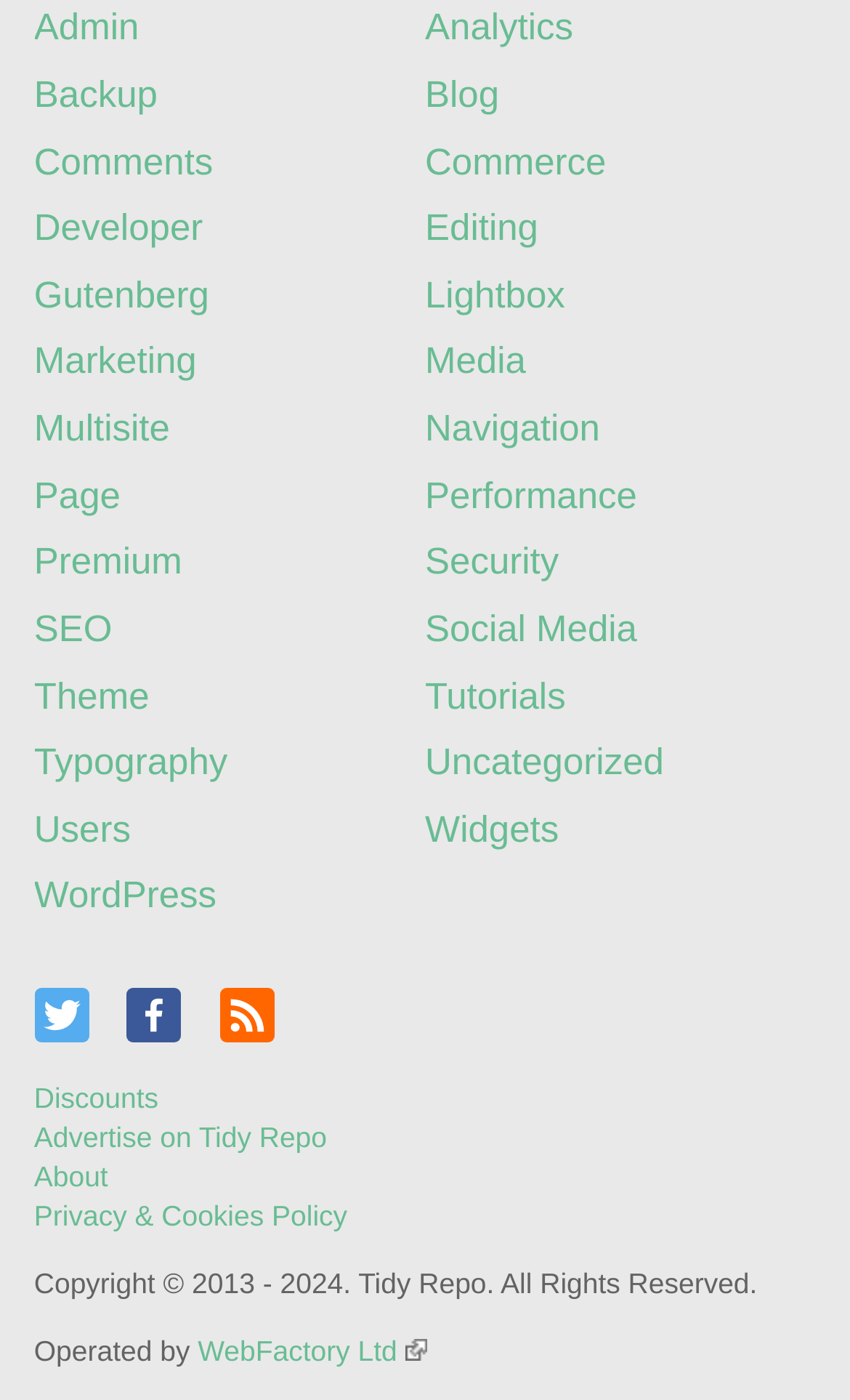What is the last link on the bottom-left corner?
Refer to the image and respond with a one-word or short-phrase answer.

WebFactory Ltd